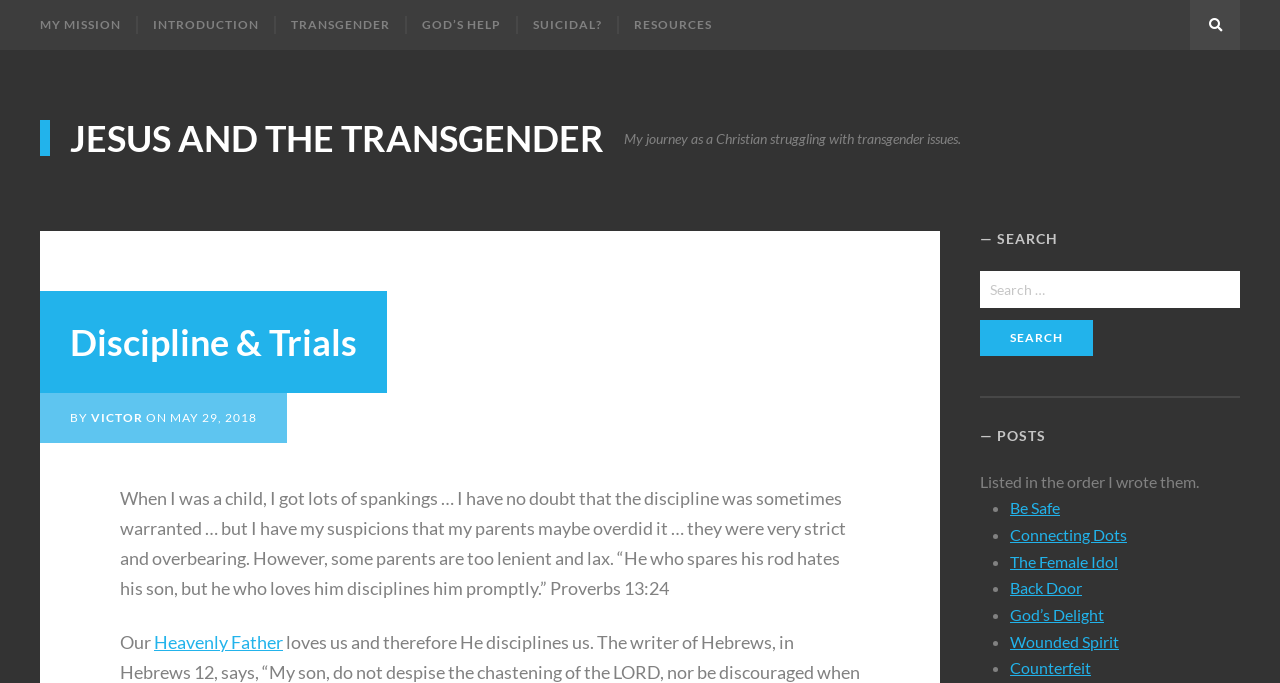What is the quote mentioned in the webpage?
Examine the image closely and answer the question with as much detail as possible.

The quote is mentioned in the introduction section, which says '“He who spares his rod hates his son, but he who loves him disciplines him promptly.” Proverbs 13:24'.